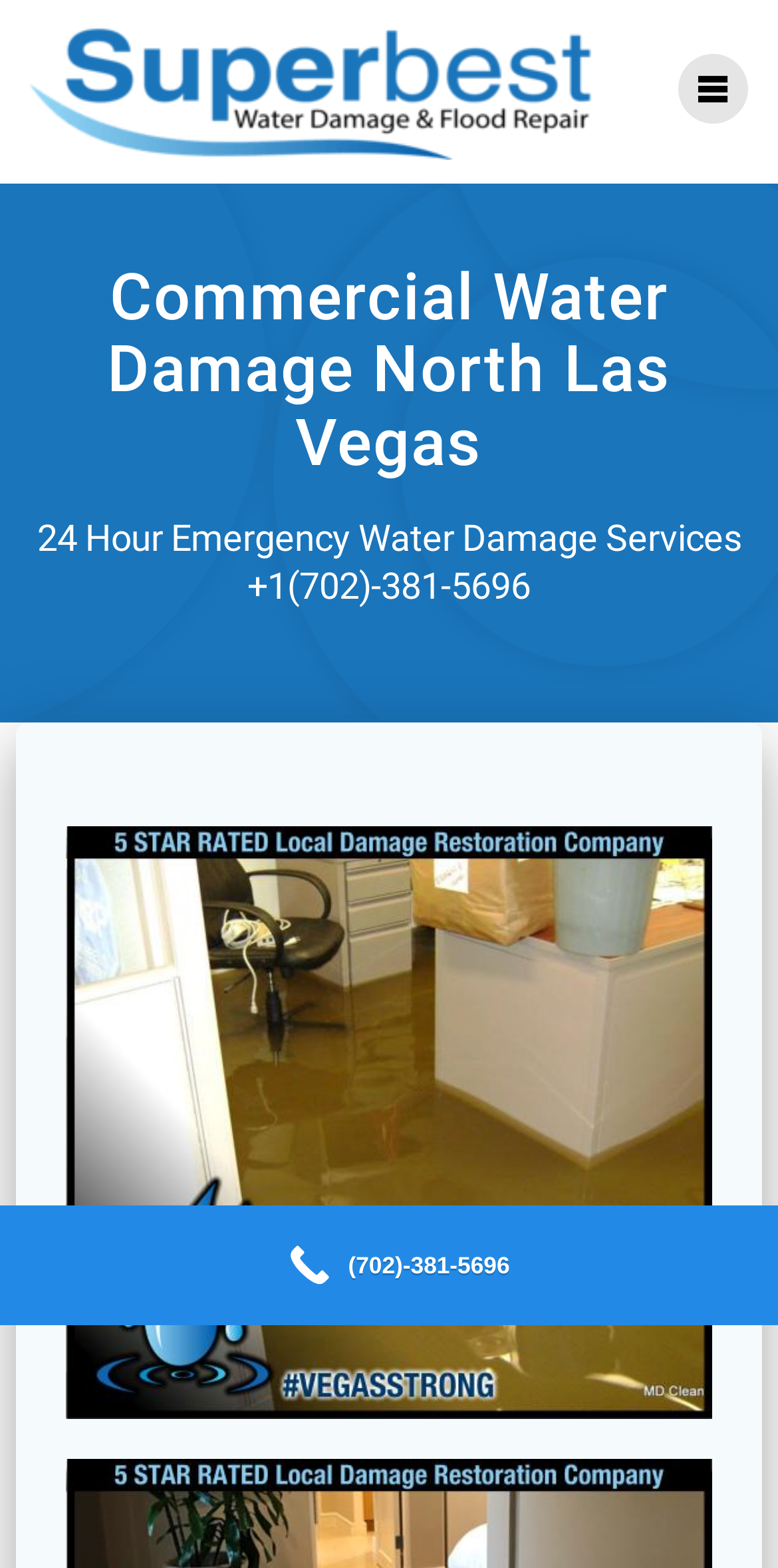Summarize the webpage in an elaborate manner.

The webpage is about a commercial water damage restoration company in North Las Vegas. At the top left, there is a link and an image with the company name "SuperBest Water Damage & Flood Repair". To the right of this, there is a social media icon represented by the Unicode character '\uf728'. 

Below the company name, there is a heading that reads "Commercial Water Damage North Las Vegas". Underneath this heading, there is a static text that provides 24-hour emergency water damage services with a phone number "+1(702)-381-5696". 

On the right side of the page, there is a large image that appears to be a photo of the company's services, labeled as "Superbest Water Damage Restoration Las Vegas 62". At the bottom of the page, there is a link to the phone number "(702)-381-5696", which spans the entire width of the page.